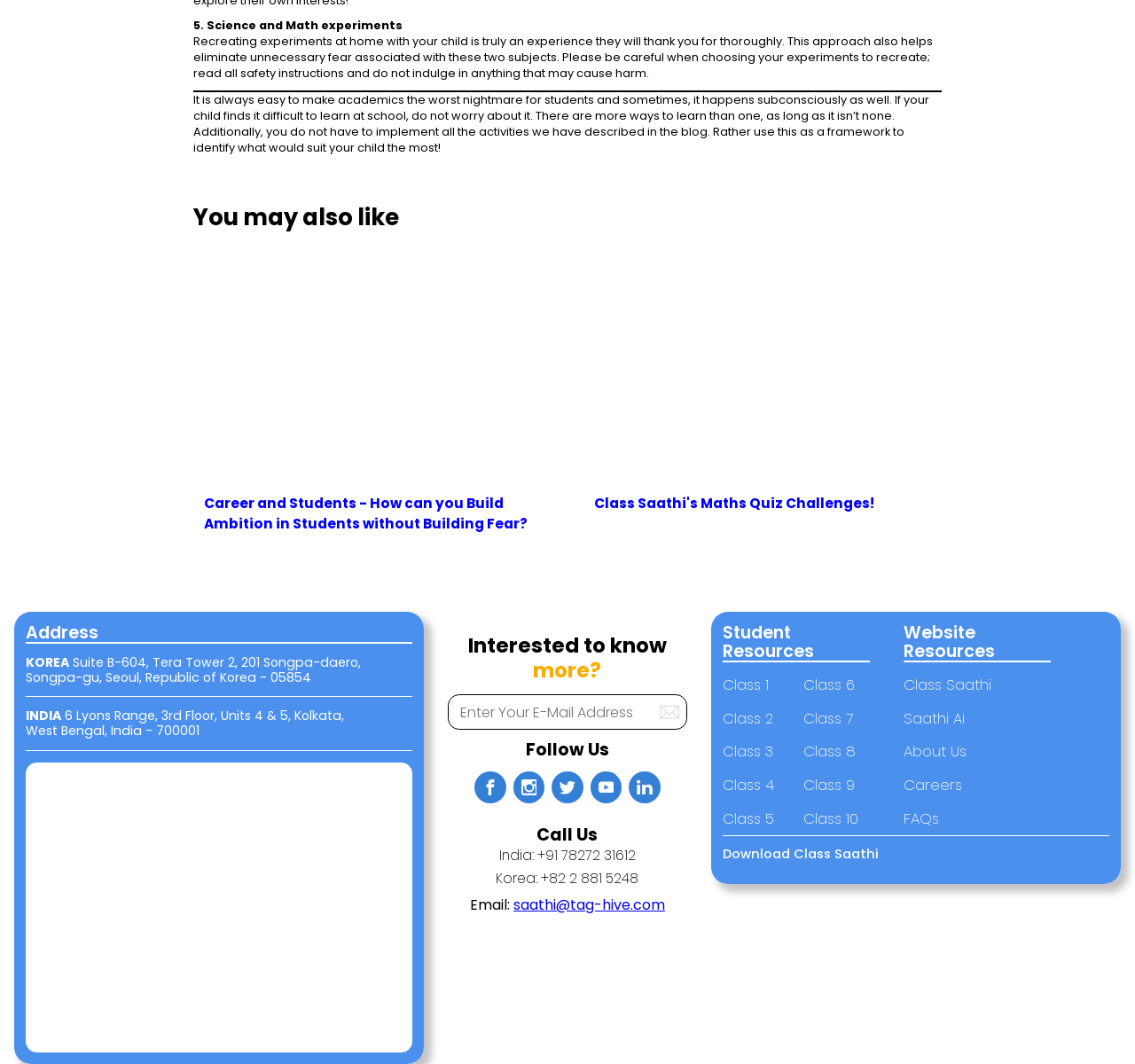Respond with a single word or phrase to the following question:
What is the address of the Korea office?

Suite B-604, Tera Tower 2, 201 Songpa-daero, Songpa-gu, Seoul, Republic of Korea - 05854